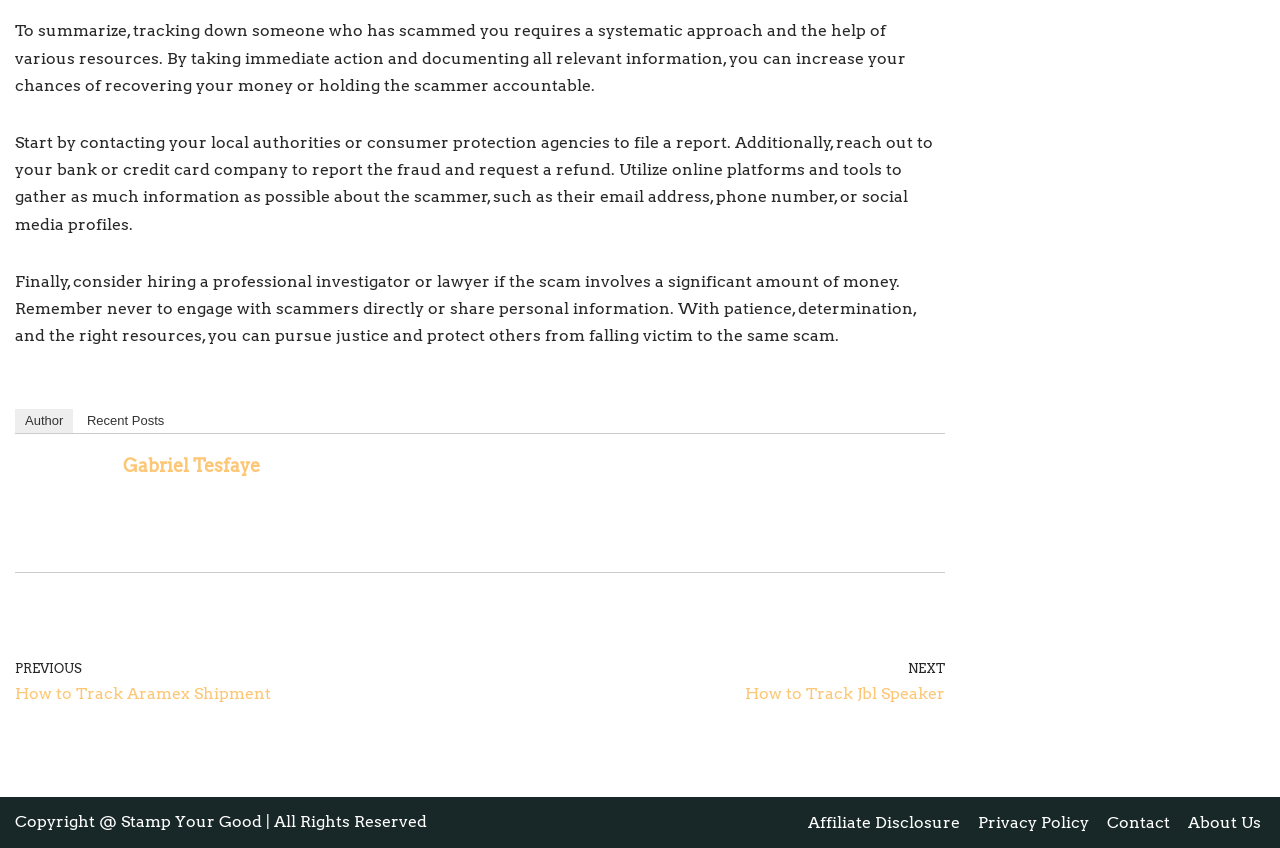What is the topic of the article?
Based on the visual content, answer with a single word or a brief phrase.

Tracking down scammers